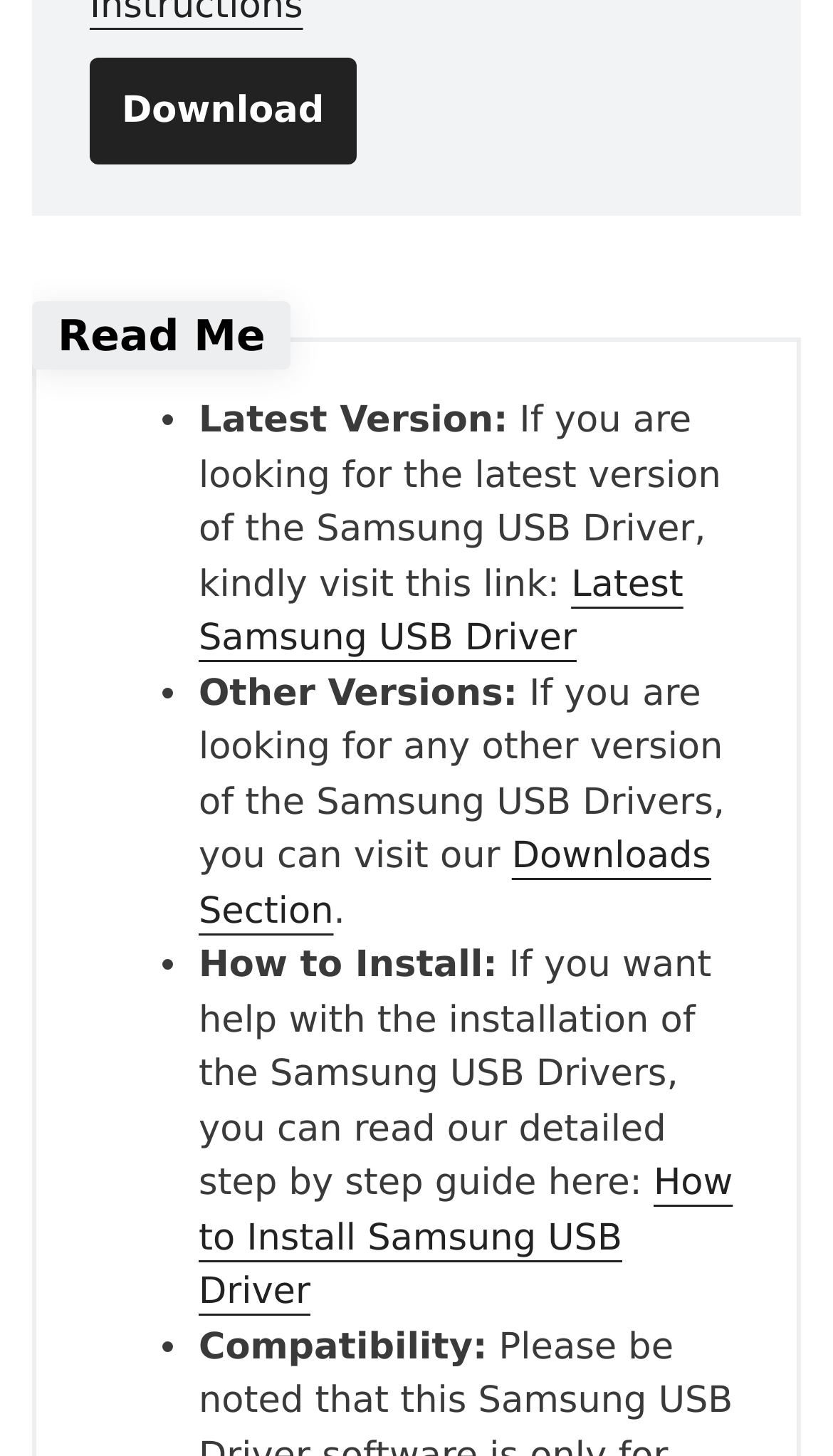How many list markers are on the page?
Provide a short answer using one word or a brief phrase based on the image.

4